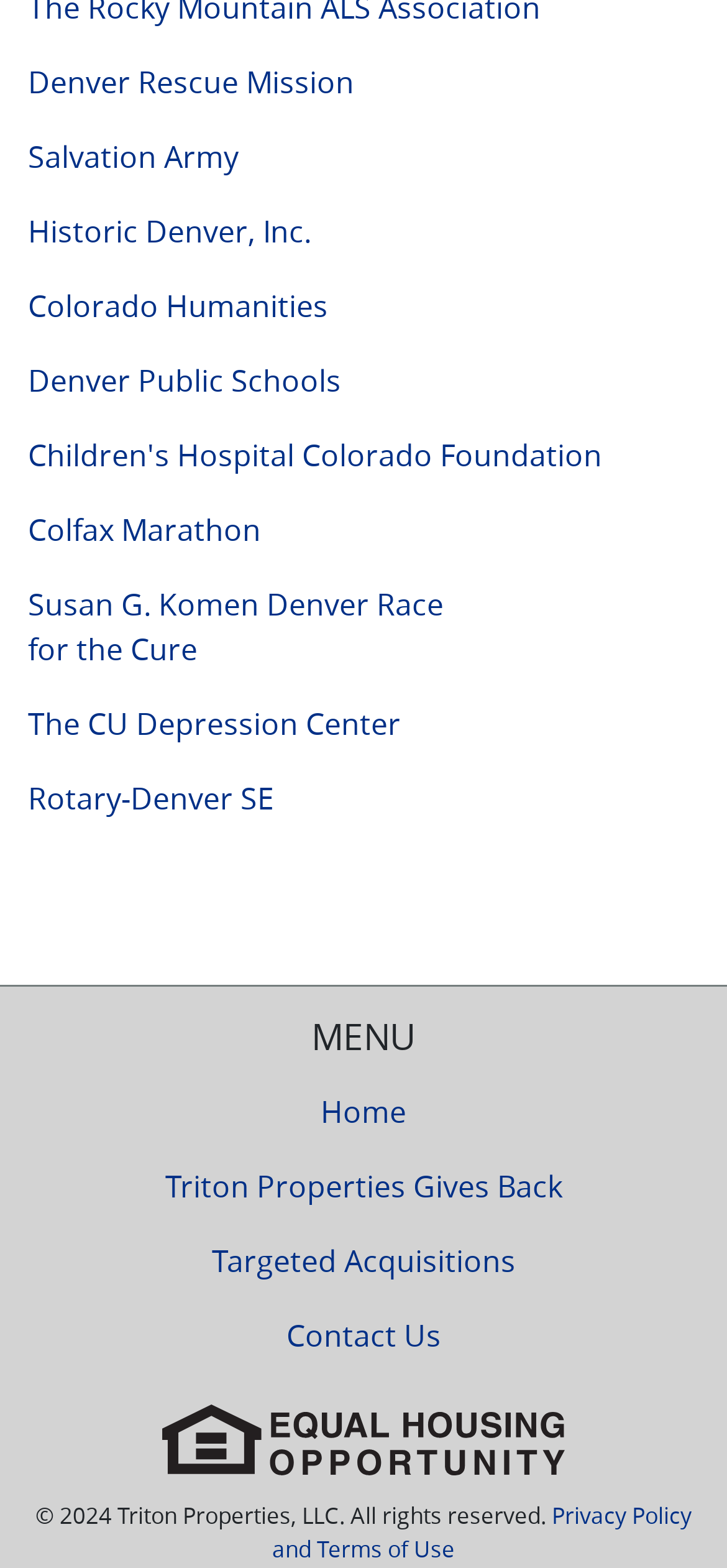Determine the bounding box coordinates for the area that needs to be clicked to fulfill this task: "View Triton Properties Gives Back". The coordinates must be given as four float numbers between 0 and 1, i.e., [left, top, right, bottom].

[0.038, 0.733, 0.962, 0.78]